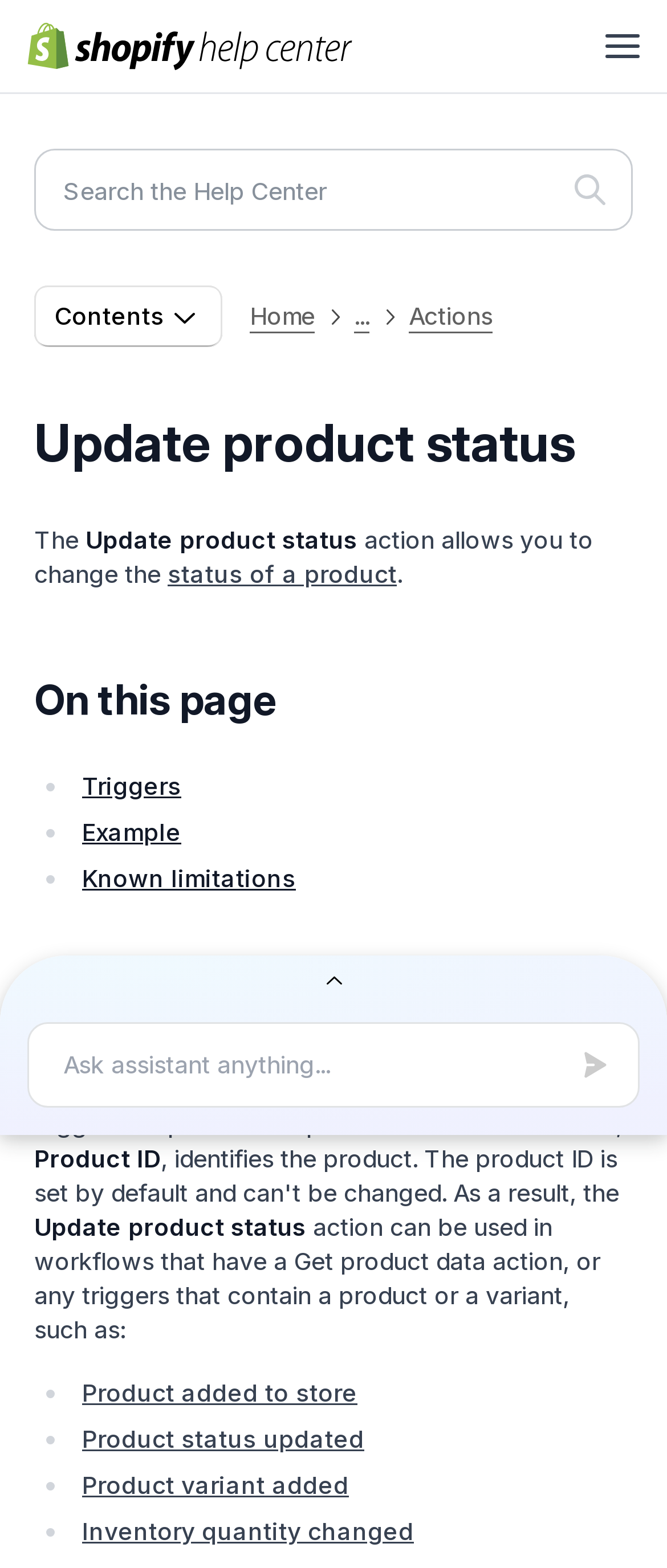What is the button at the top right corner of the page?
Based on the image, respond with a single word or phrase.

Menu